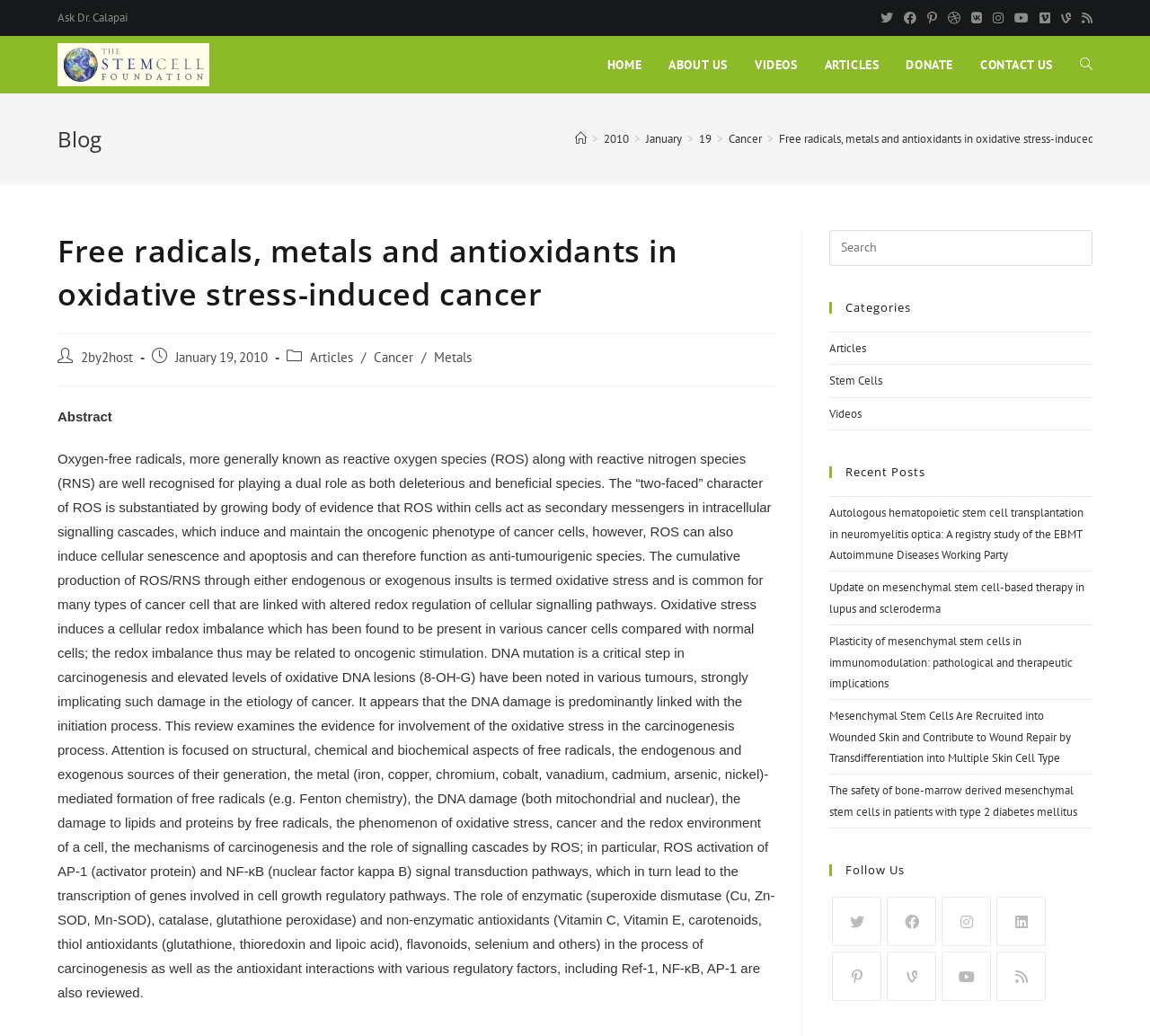Please determine the bounding box coordinates for the UI element described here. Use the format (top-left x, top-left y, bottom-right x, bottom-right y) with values bounded between 0 and 1: Add to bookmarks

None